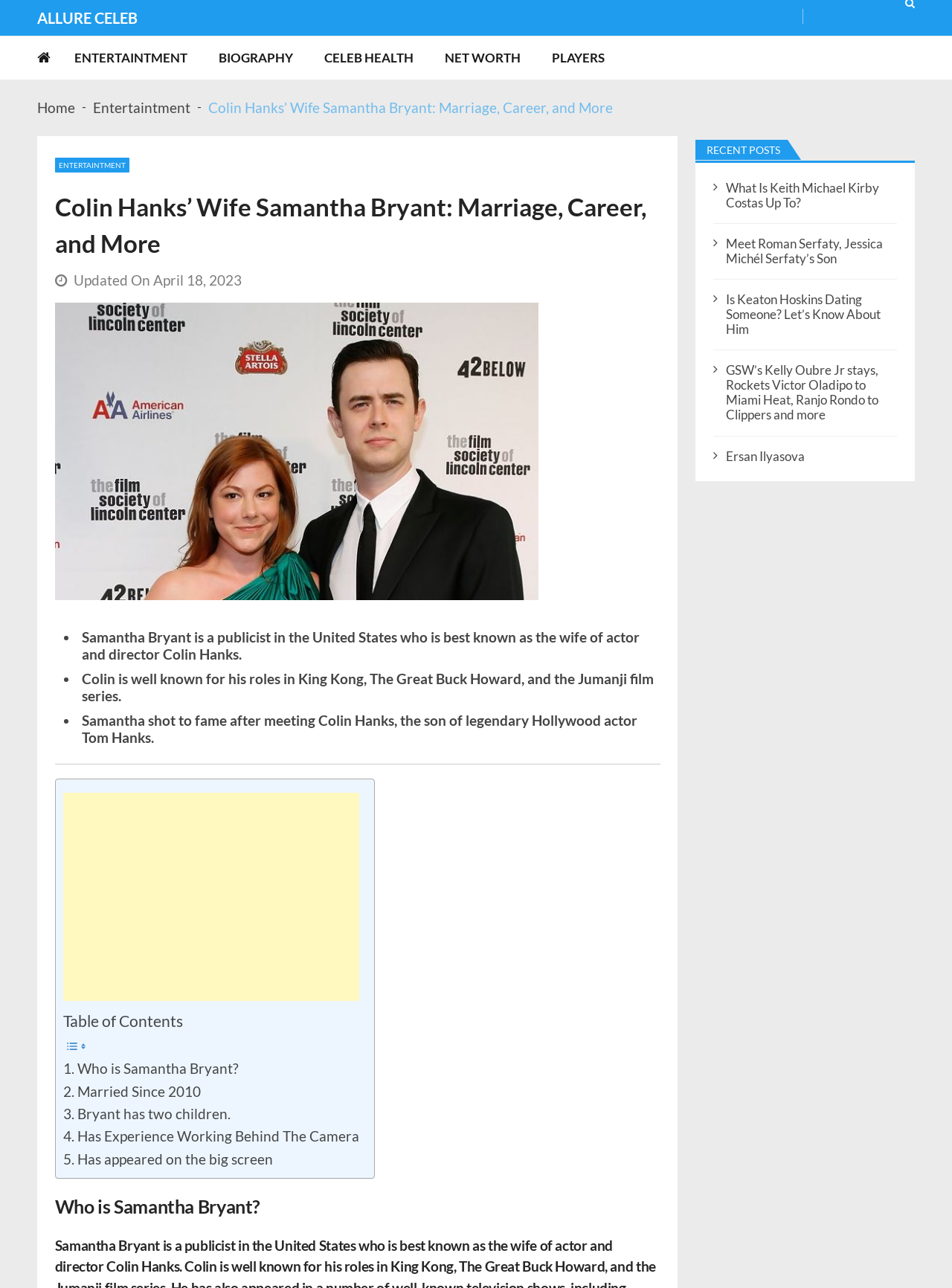Can you find and provide the title of the webpage?

Colin Hanks’ Wife Samantha Bryant: Marriage, Career, and More